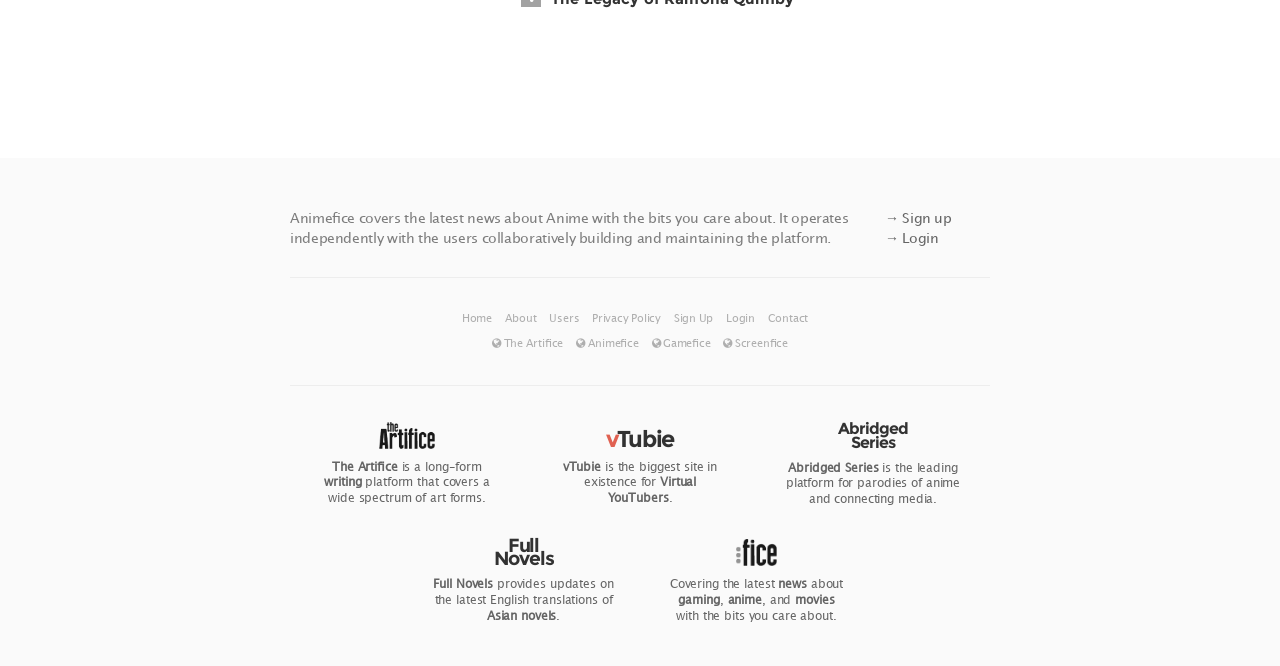Pinpoint the bounding box coordinates of the element that must be clicked to accomplish the following instruction: "Go to Home page". The coordinates should be in the format of four float numbers between 0 and 1, i.e., [left, top, right, bottom].

[0.361, 0.467, 0.386, 0.487]